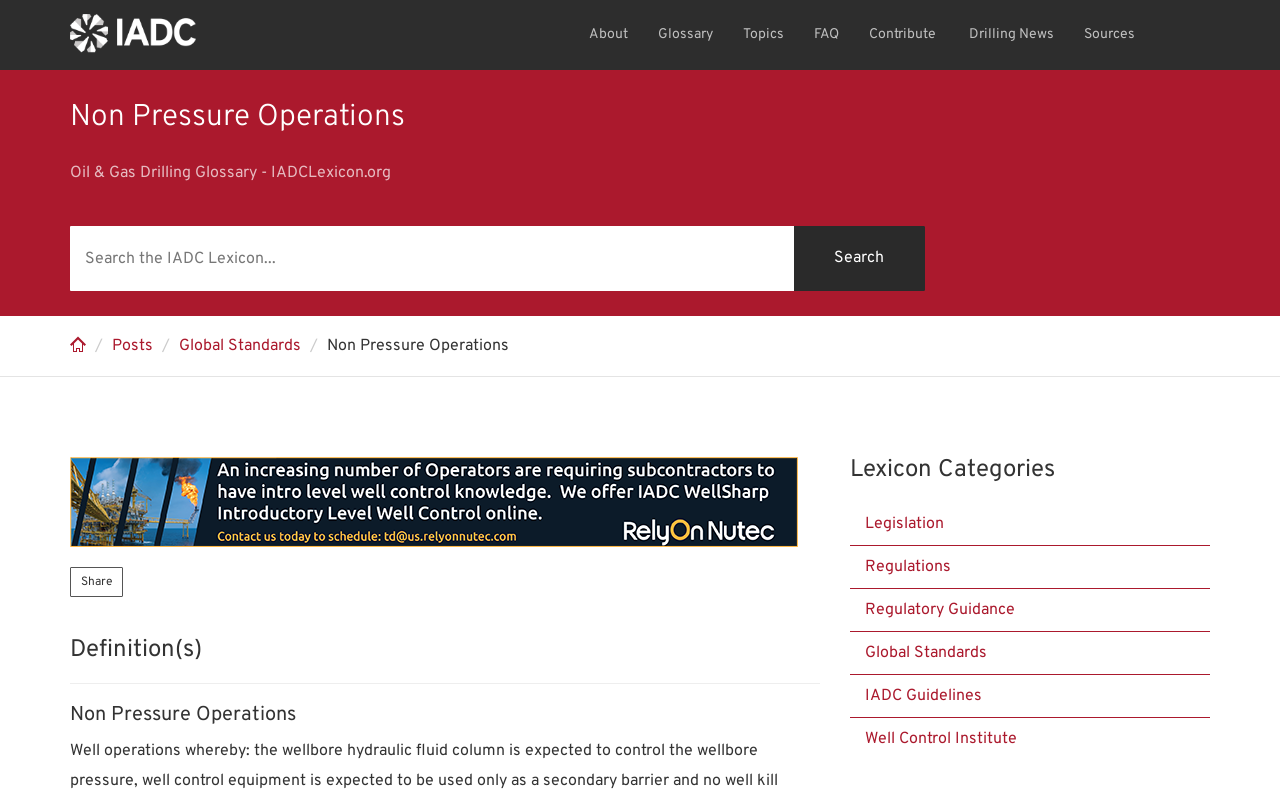Determine the bounding box coordinates for the area that needs to be clicked to fulfill this task: "Go to Glossary". The coordinates must be given as four float numbers between 0 and 1, i.e., [left, top, right, bottom].

[0.502, 0.0, 0.569, 0.088]